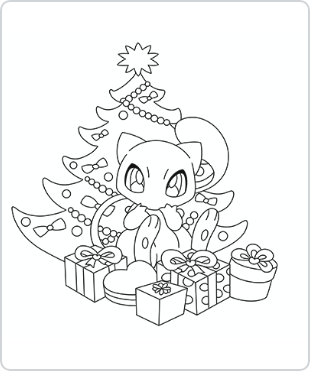Elaborate on the image with a comprehensive description.

This coloring page features the beloved Pokémon Mew nestled in front of a decorated Christmas tree. The tree is adorned with festive ornaments and a shining star at the top, embodying the spirit of the holiday season. Surrounding Mew are several beautifully wrapped gifts, each with different designs and bows, ready to bring joy. The line art invites creativity, allowing color enthusiasts to personalize this enchanting scene. This delightful illustration is perfect for fans of Pokémon, manga, and holiday celebrations, providing a fun and relaxing way to engage with the festive spirit.